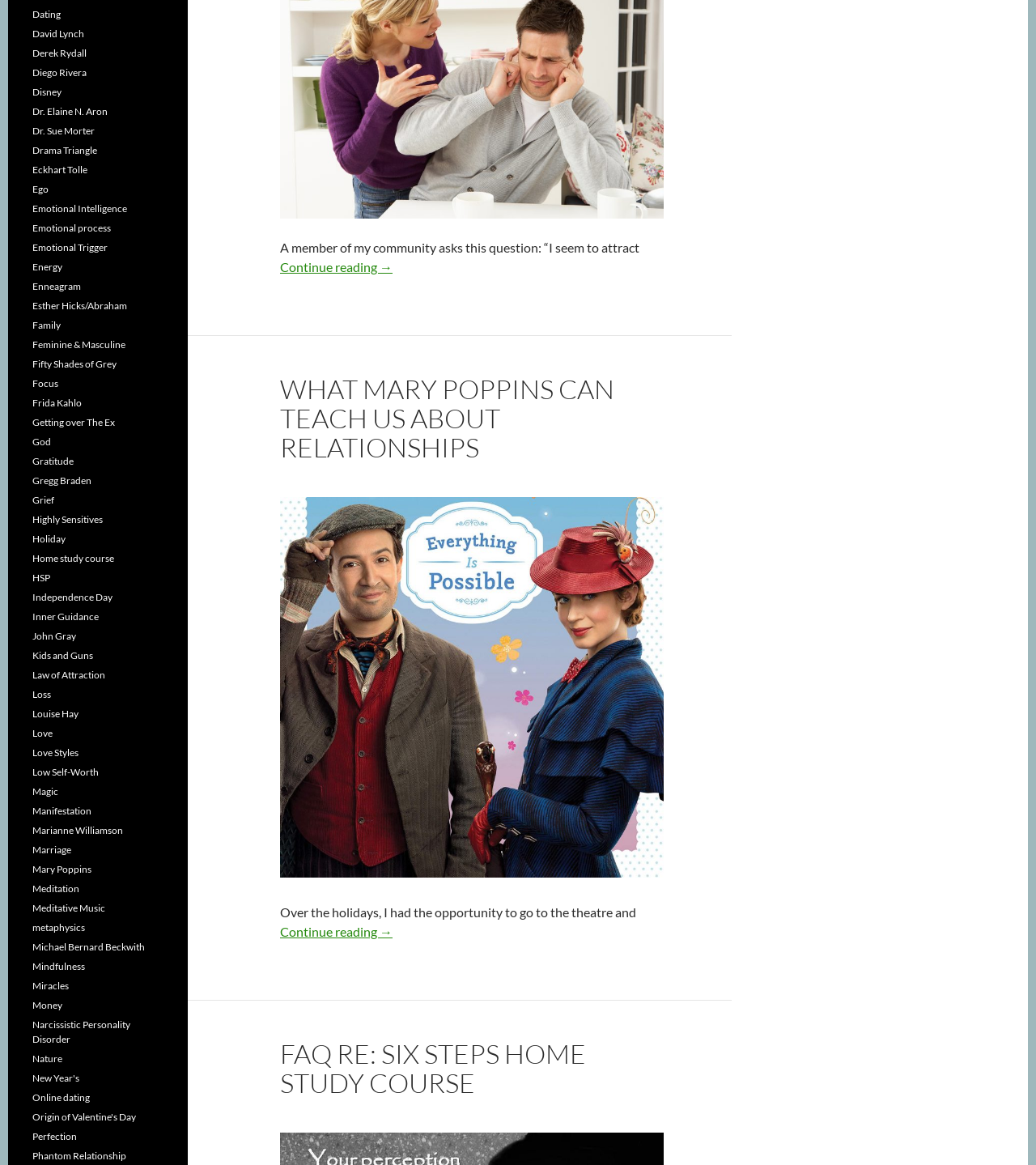Give the bounding box coordinates for the element described by: "Mary Poppins".

[0.031, 0.741, 0.088, 0.751]